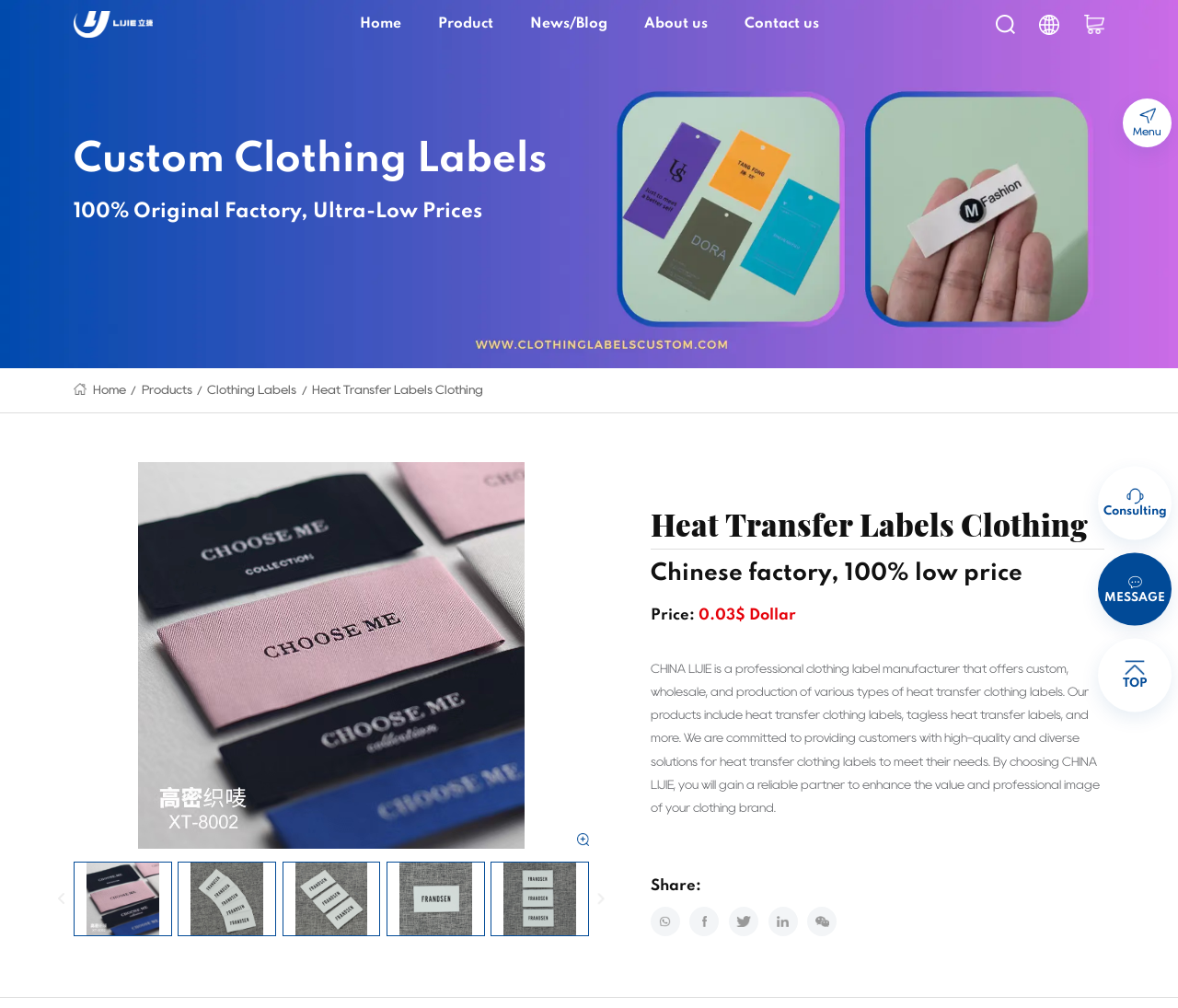What is the benefit of choosing CHINA LIJIE as a partner?
Refer to the image and answer the question using a single word or phrase.

reliable partner